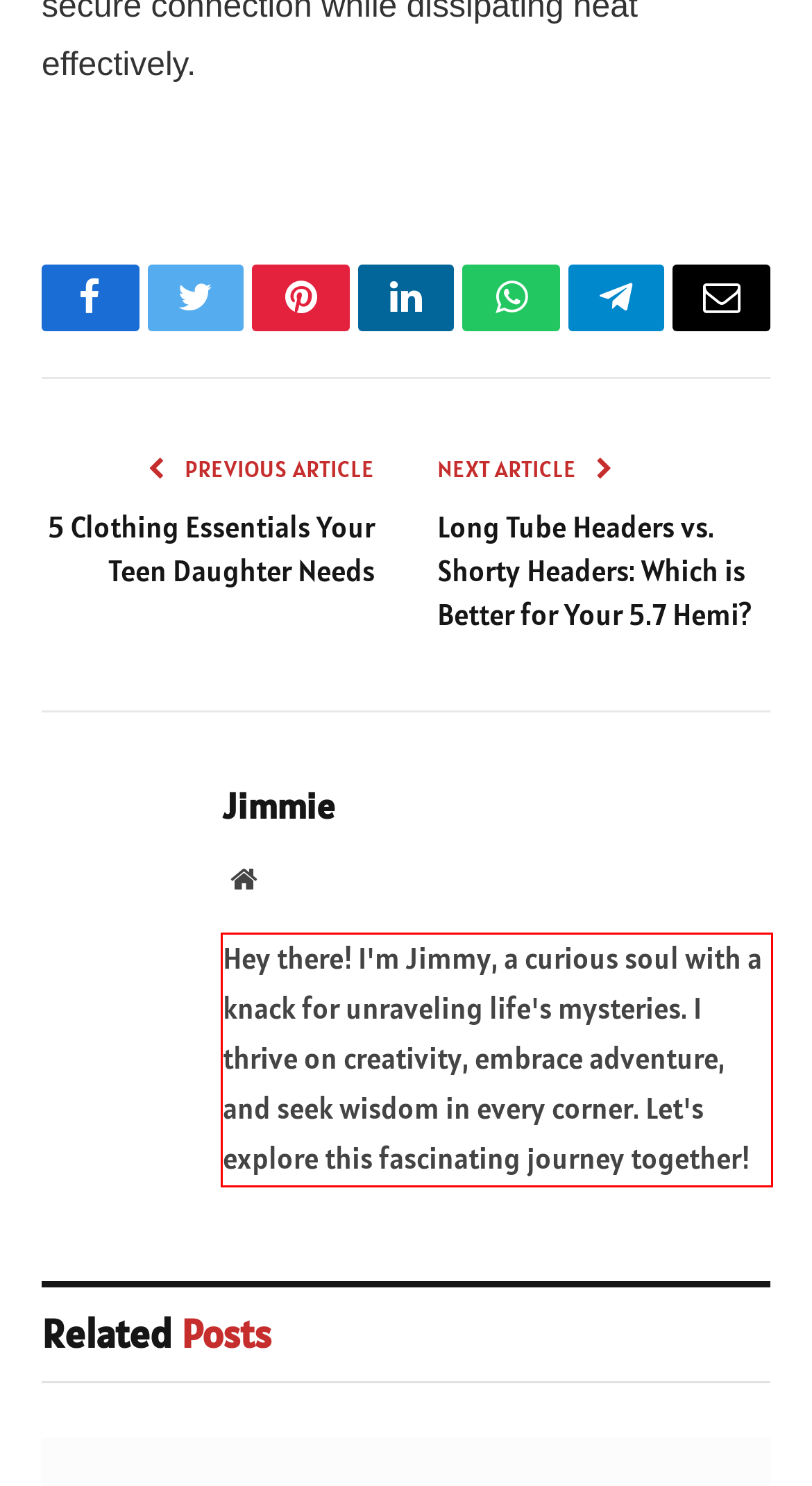You are presented with a screenshot containing a red rectangle. Extract the text found inside this red bounding box.

Hey there! I'm Jimmy, a curious soul with a knack for unraveling life's mysteries. I thrive on creativity, embrace adventure, and seek wisdom in every corner. Let's explore this fascinating journey together!